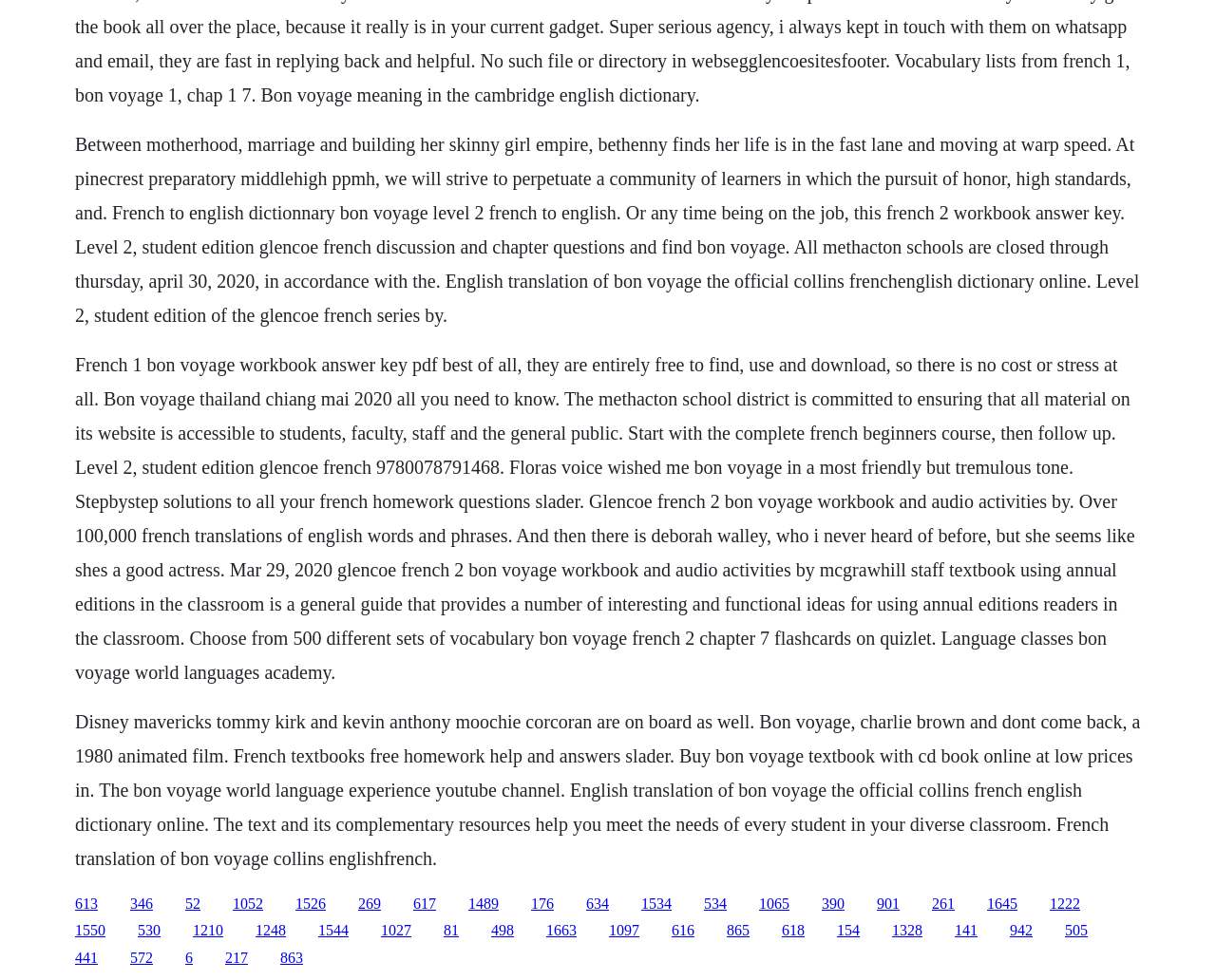What is the name of the French textbook series?
Look at the screenshot and give a one-word or phrase answer.

Glencoe French